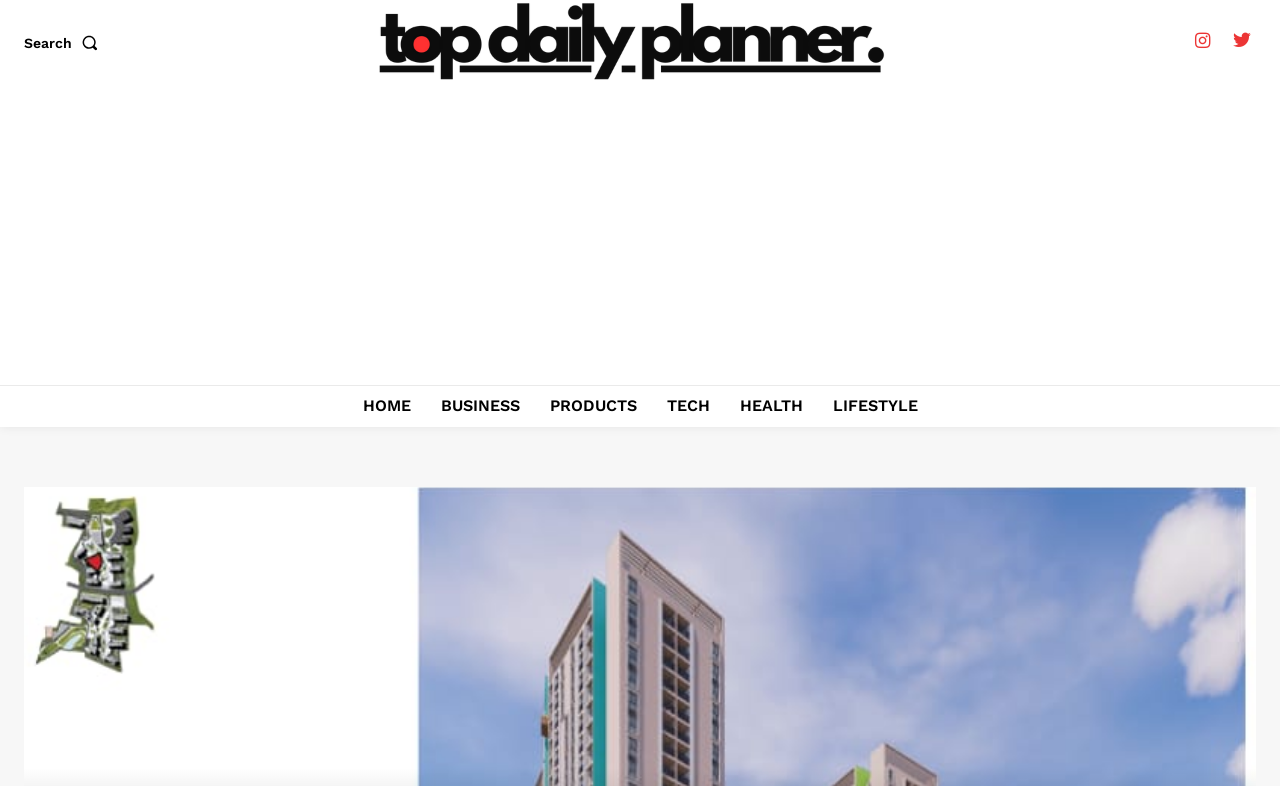What is the logo of the webpage?
Based on the image, give a one-word or short phrase answer.

Logo